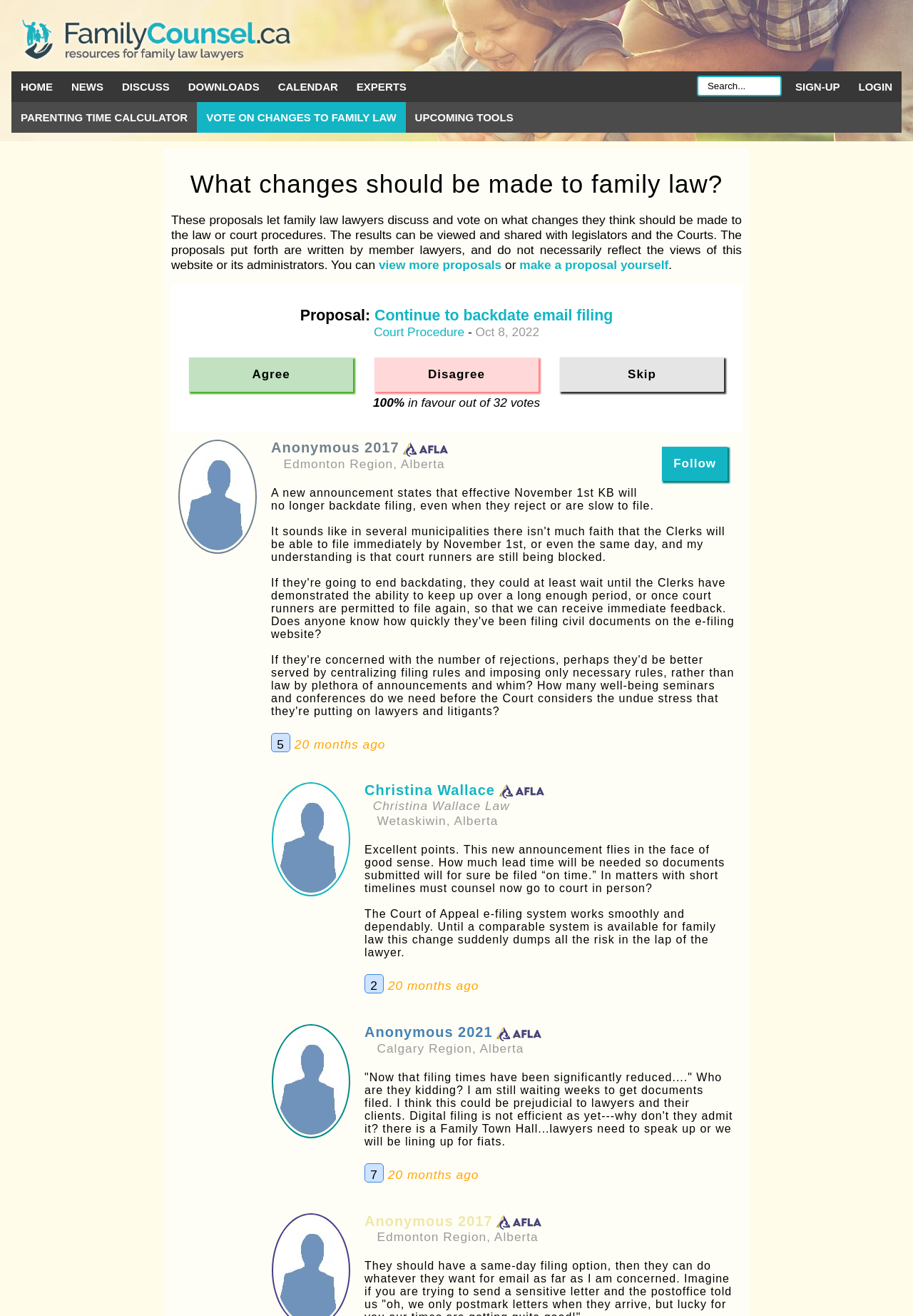Identify the bounding box coordinates for the UI element that matches this description: "Court Procedure".

[0.409, 0.247, 0.509, 0.258]